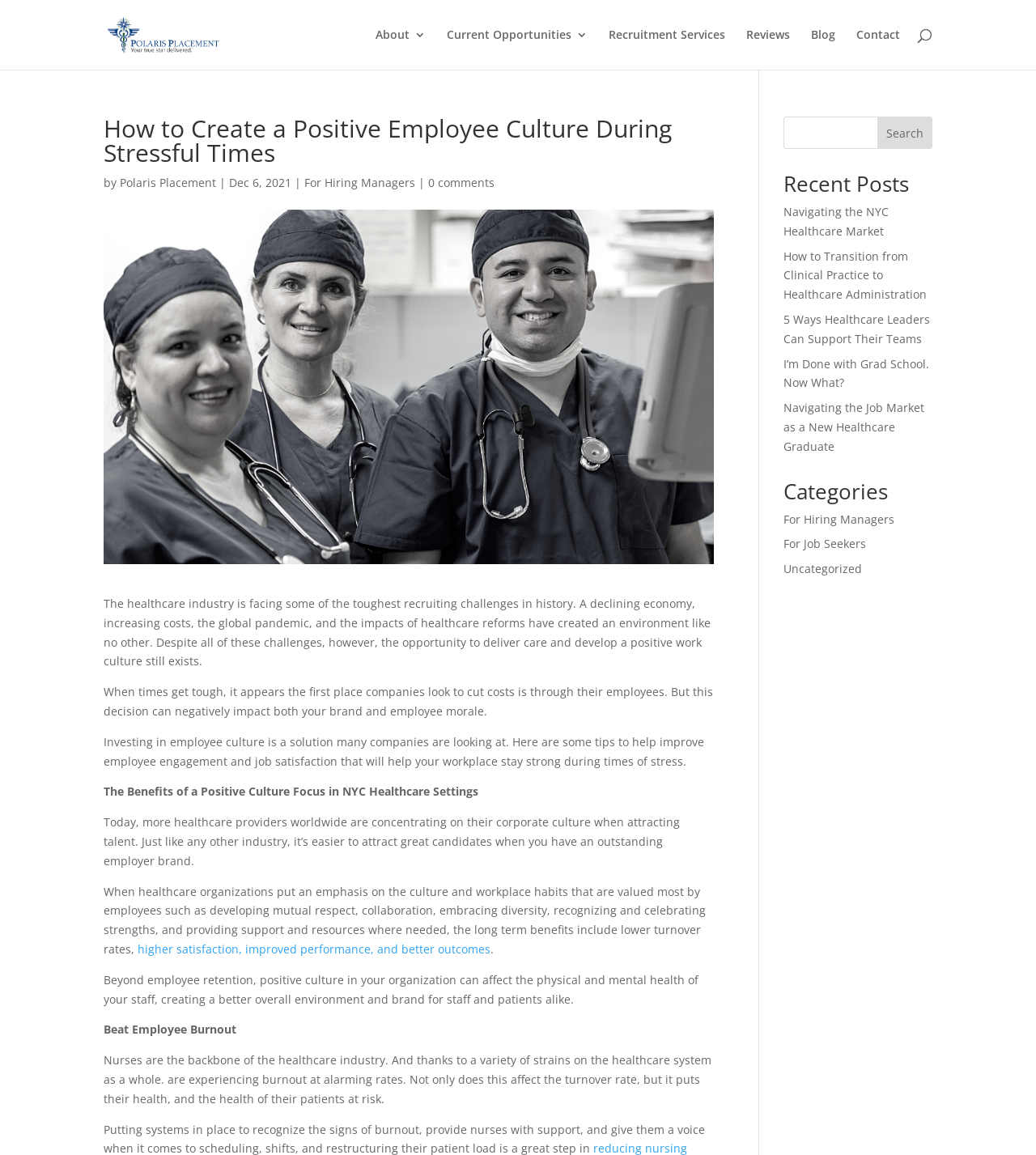Describe all the visual and textual components of the webpage comprehensively.

This webpage is focused on creating a positive employee culture in the healthcare industry, particularly in NYC. At the top, there is a logo of Polaris Placement, a recruitment agency, accompanied by a navigation menu with links to "About", "Current Opportunities", "Recruitment Services", "Reviews", "Blog", and "Contact". 

Below the navigation menu, there is a search bar that spans almost the entire width of the page. 

The main content of the webpage is an article titled "How to Create a Positive Employee Culture During Stressful Times". The article is divided into several sections, each with a heading and a block of text. The first section discusses the challenges faced by the healthcare industry and the importance of investing in employee culture. 

To the right of the article title, there is a link to "For Hiring Managers" and a comment section with a link to "0 comments". Below the article title, there is an image related to a positive healthcare culture.

The article continues with sections on the benefits of a positive culture focus in NYC healthcare settings, how to improve employee engagement and job satisfaction, and the importance of beating employee burnout. 

On the right side of the page, there is a section titled "Recent Posts" with links to several articles, including "Navigating the NYC Healthcare Market" and "5 Ways Healthcare Leaders Can Support Their Teams". Below this section, there is a "Categories" section with links to "For Hiring Managers", "For Job Seekers", and "Uncategorized".